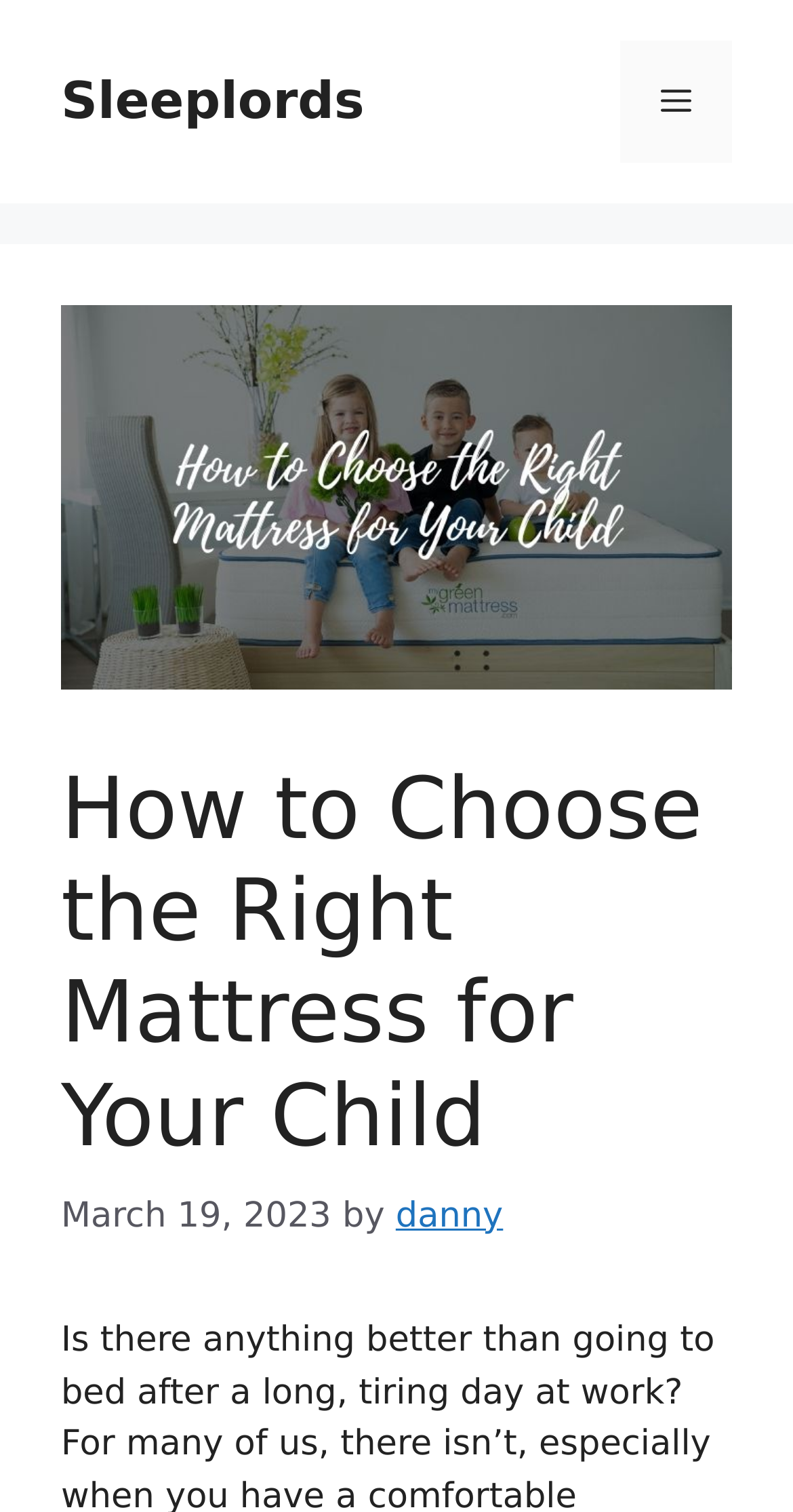What is the type of content in the webpage?
Using the image as a reference, answer with just one word or a short phrase.

Article